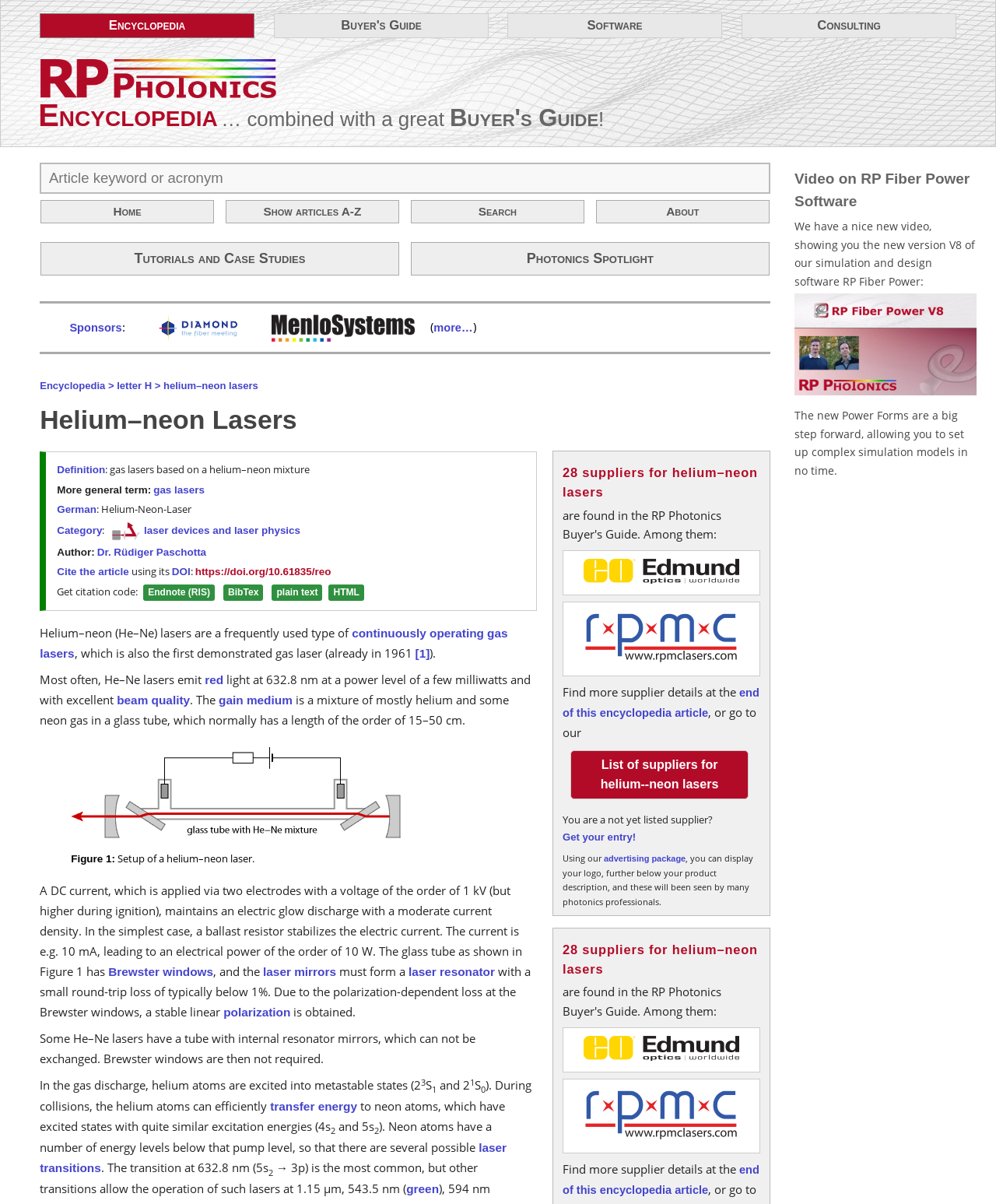Identify the bounding box coordinates of the clickable section necessary to follow the following instruction: "Click on the link 'gearbox china (705 items)'". The coordinates should be presented as four float numbers from 0 to 1, i.e., [left, top, right, bottom].

None